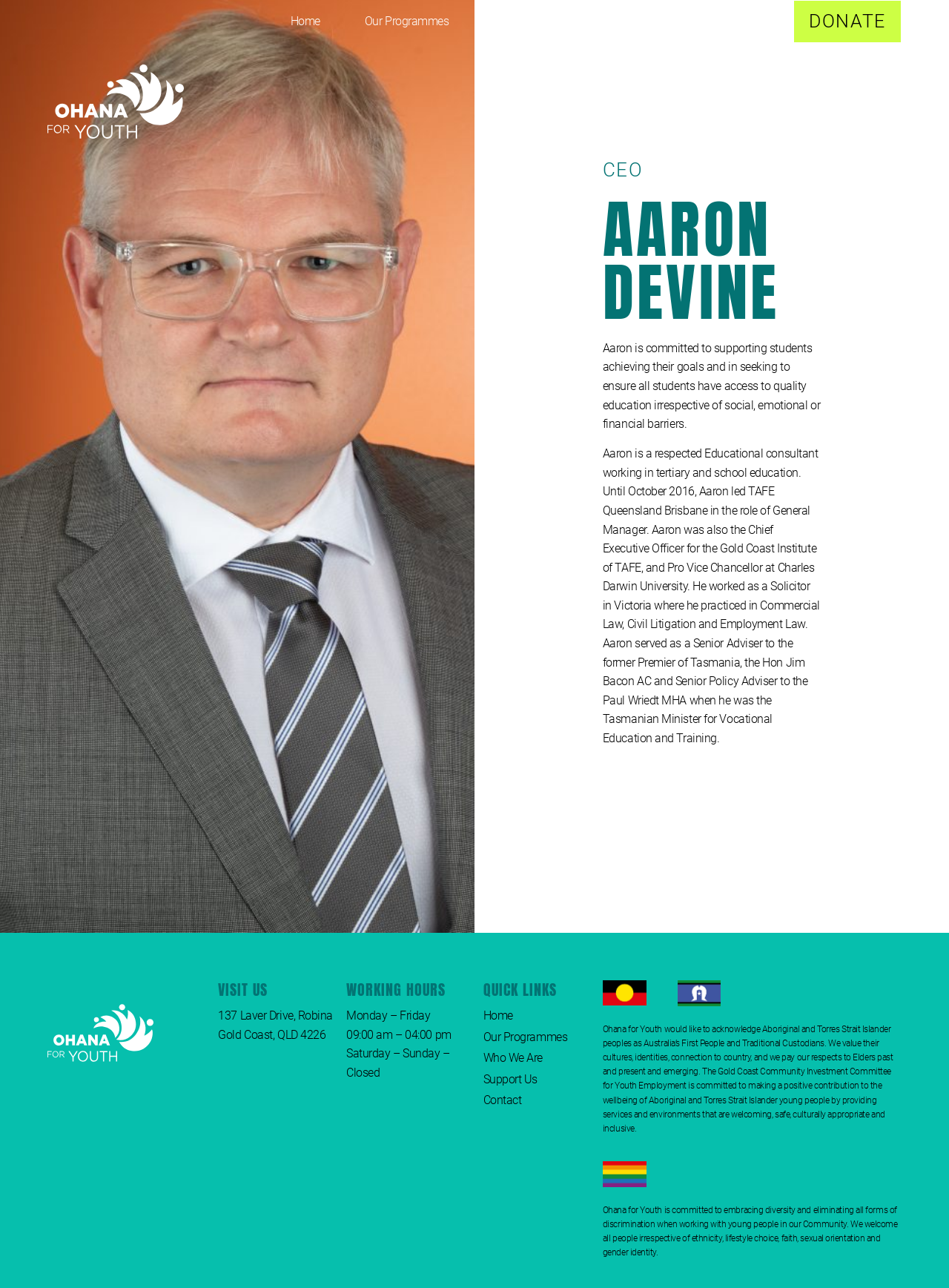Specify the bounding box coordinates of the area to click in order to execute this command: 'Click on the Home link'. The coordinates should consist of four float numbers ranging from 0 to 1, and should be formatted as [left, top, right, bottom].

[0.298, 0.007, 0.345, 0.026]